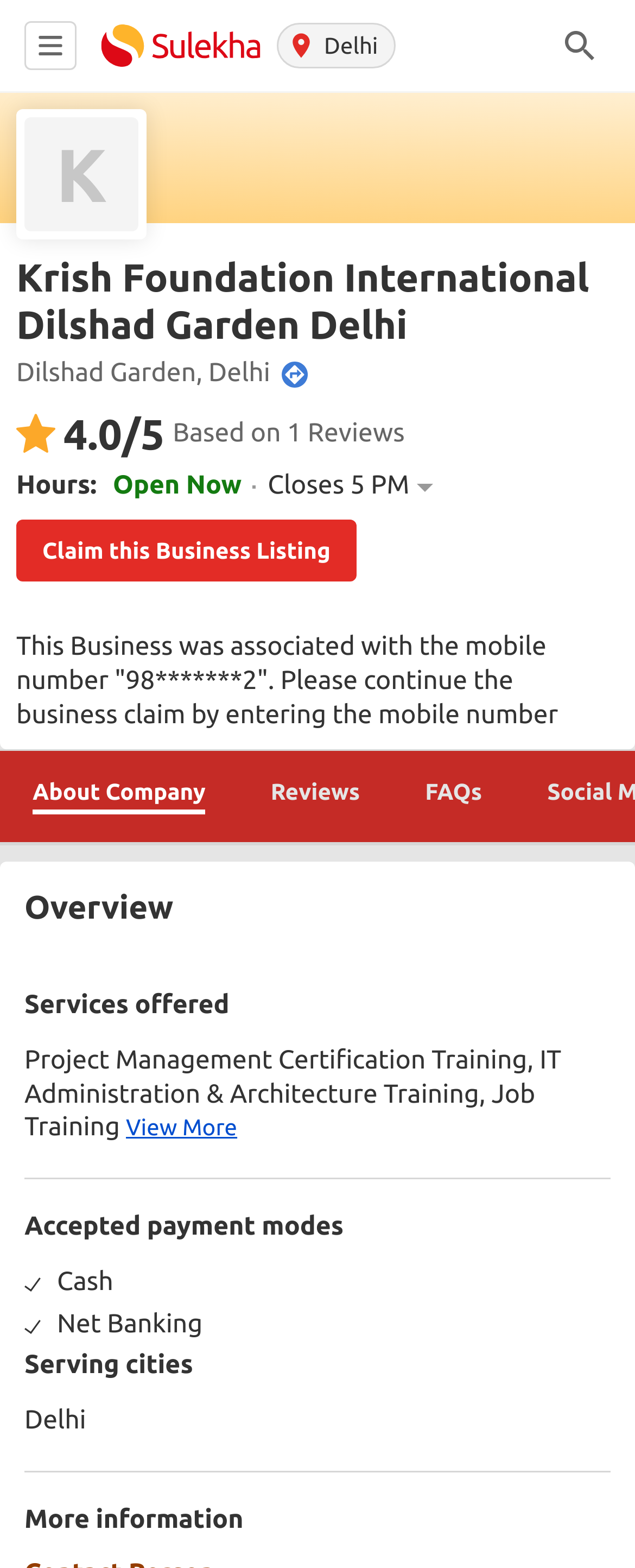Locate the primary headline on the webpage and provide its text.

Krish Foundation International Dilshad Garden Delhi